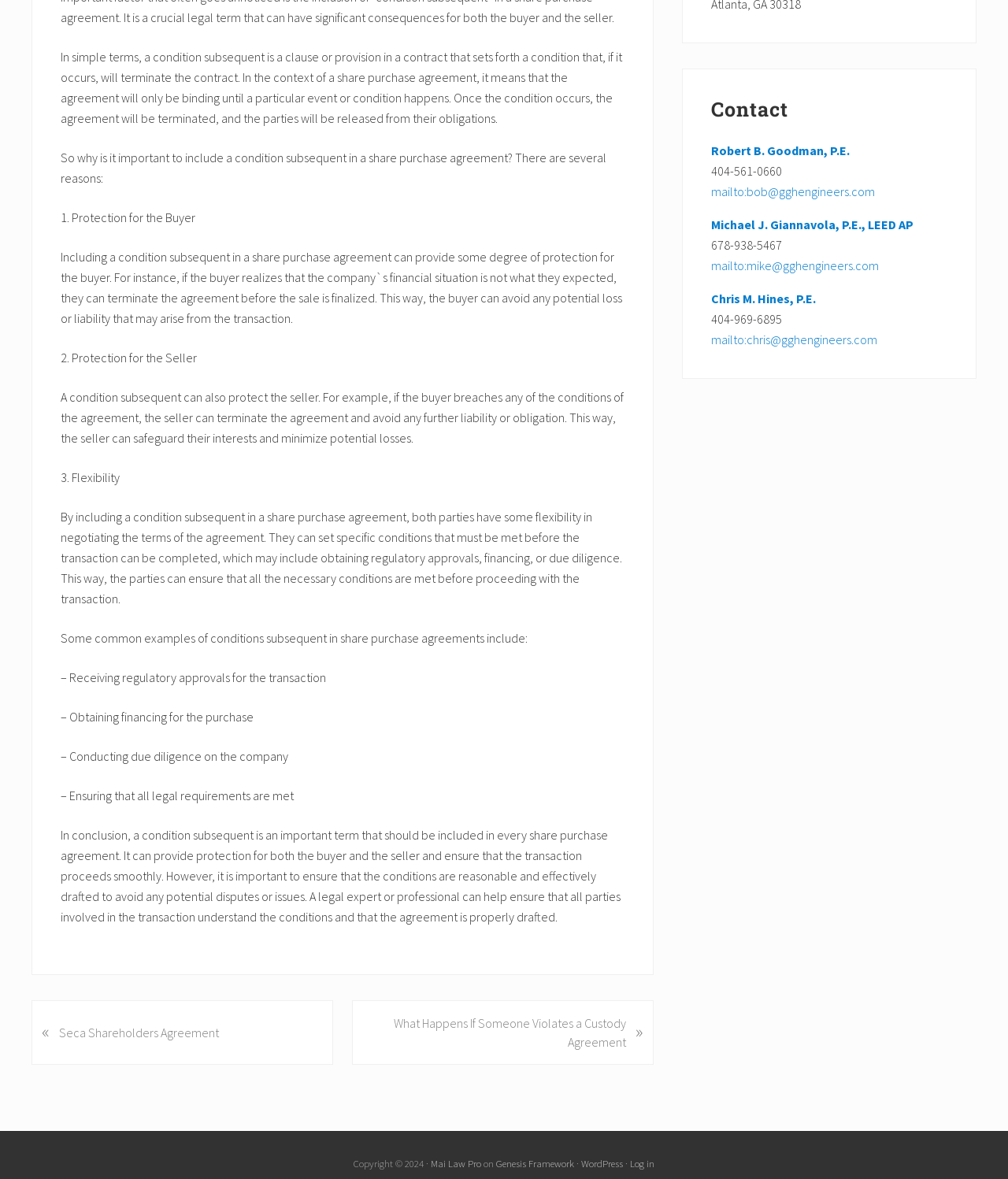Please determine the bounding box coordinates for the UI element described as: "Robert B. Goodman, P.E.".

[0.705, 0.121, 0.843, 0.134]